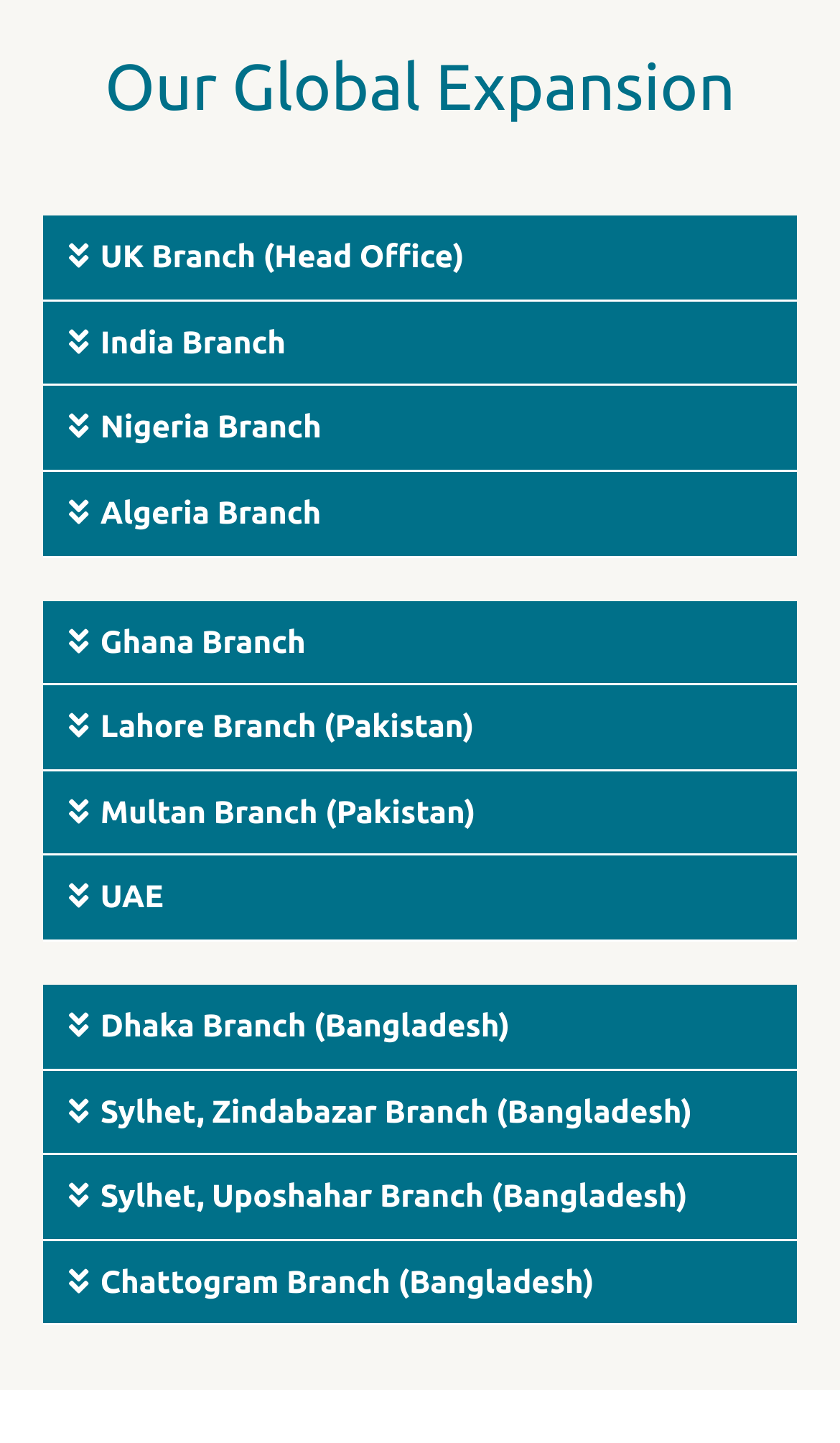Locate the bounding box coordinates of the element's region that should be clicked to carry out the following instruction: "Search for a project". The coordinates need to be four float numbers between 0 and 1, i.e., [left, top, right, bottom].

None